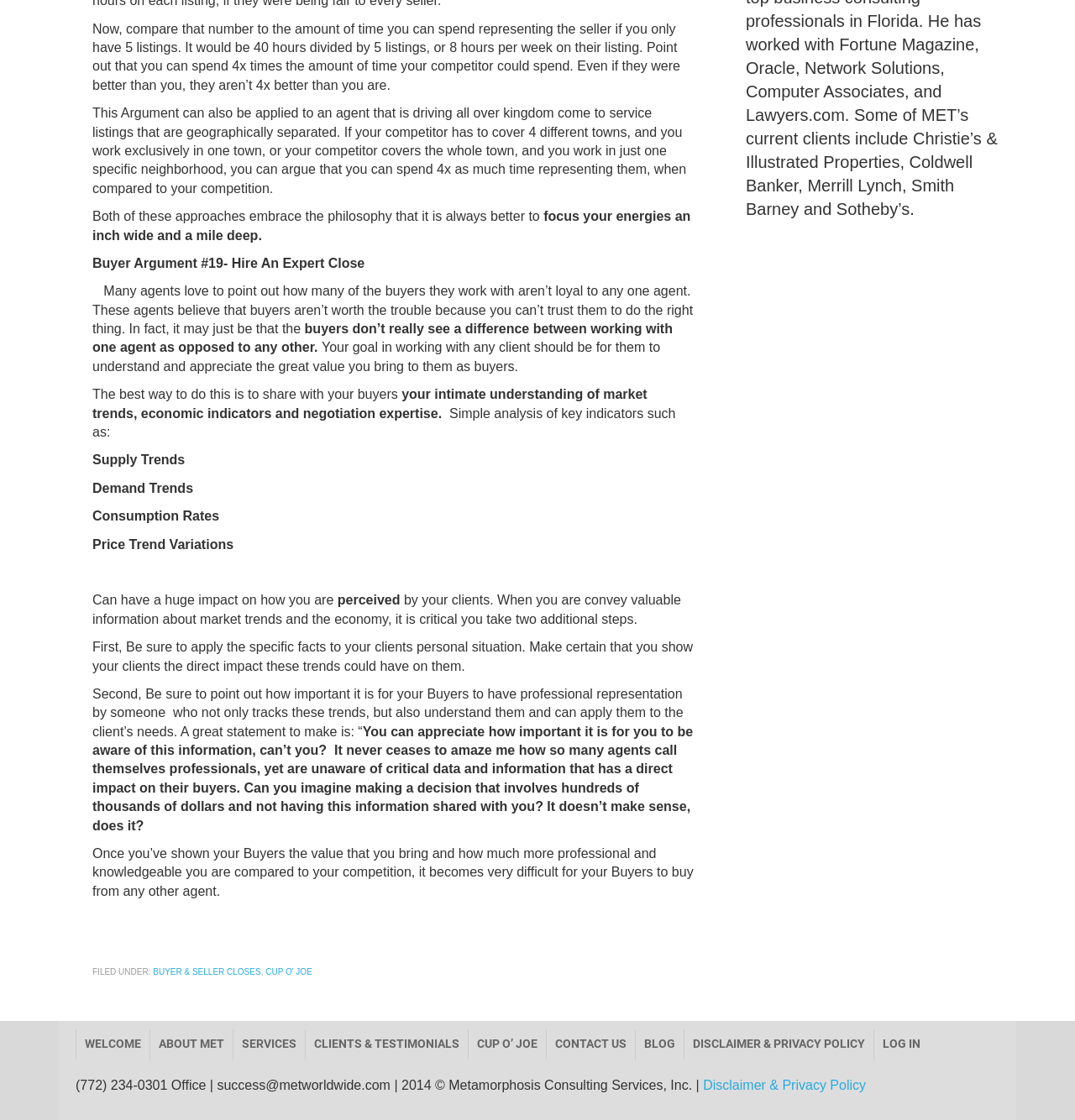Could you provide the bounding box coordinates for the portion of the screen to click to complete this instruction: "Click on 'WELCOME'"?

[0.071, 0.919, 0.139, 0.946]